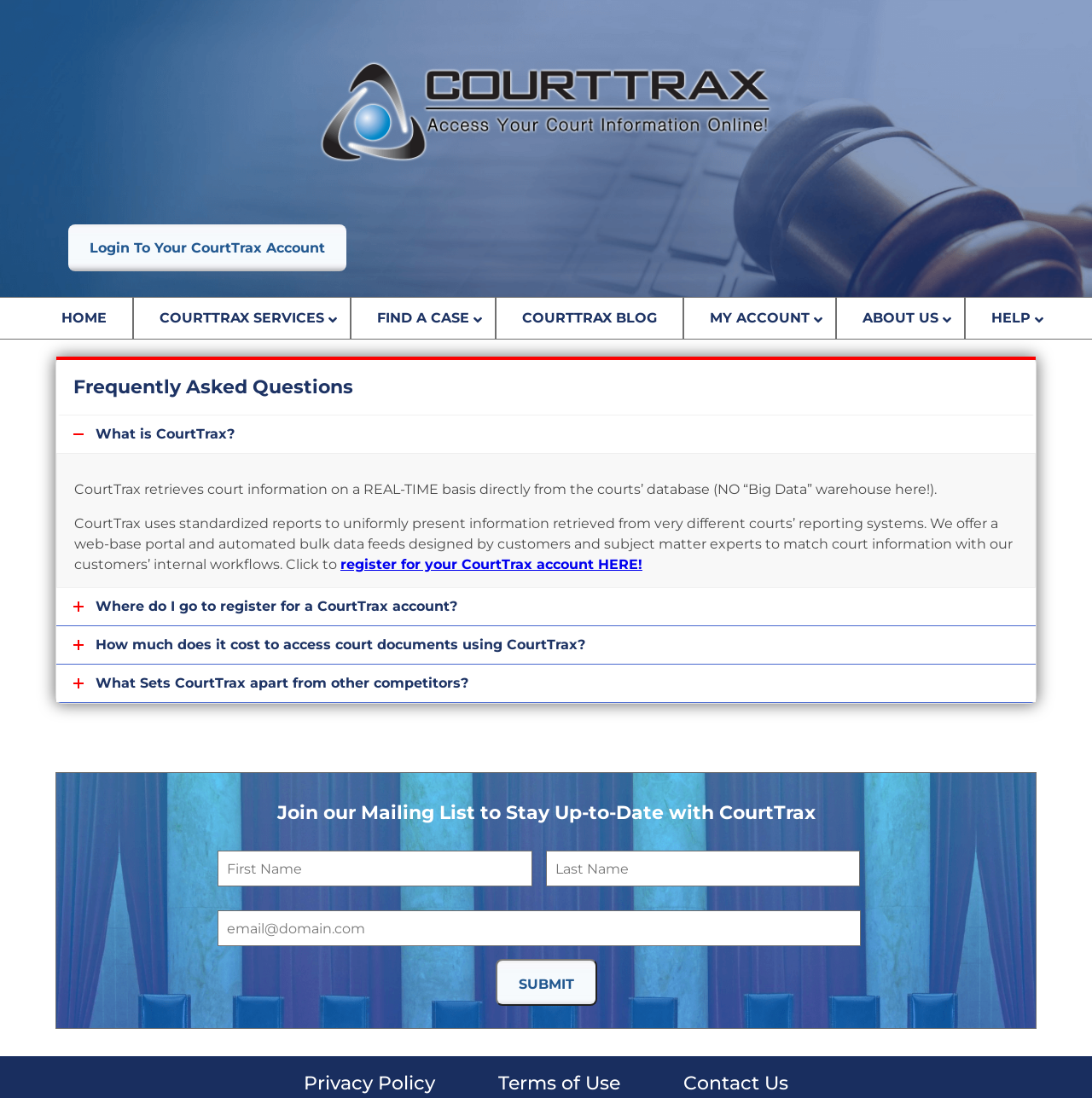Identify the bounding box coordinates for the region to click in order to carry out this instruction: "Click on the CourtTrax logo". Provide the coordinates using four float numbers between 0 and 1, formatted as [left, top, right, bottom].

[0.266, 0.016, 0.734, 0.189]